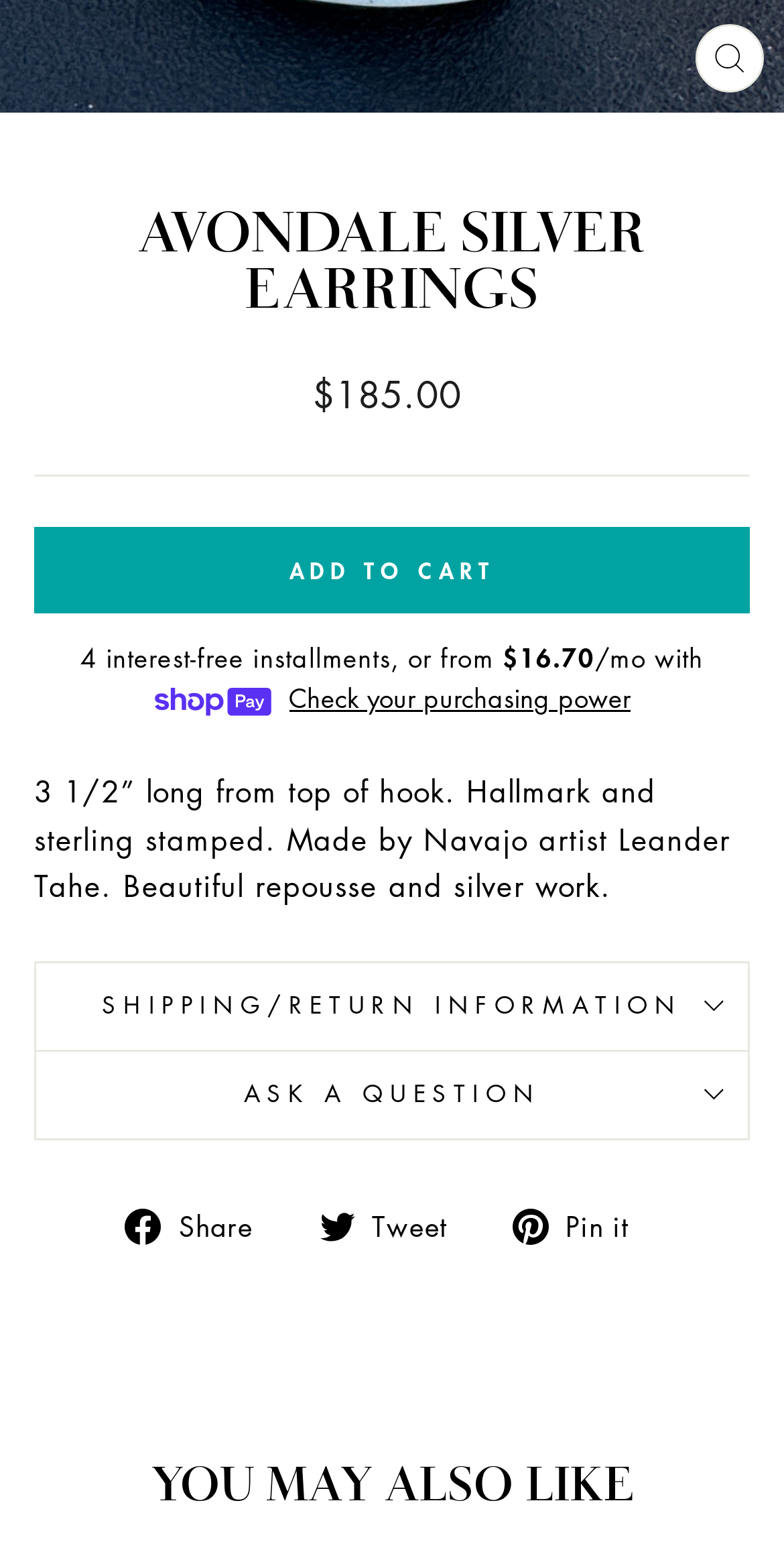Using the given description, provide the bounding box coordinates formatted as (top-left x, top-left y, bottom-right x, bottom-right y), with all values being floating point numbers between 0 and 1. Description: Share Share on Facebook

[0.16, 0.766, 0.361, 0.797]